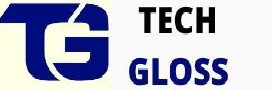Respond with a single word or phrase:
What topic is likely discussed on the associated webpage?

Backlinking in SEO